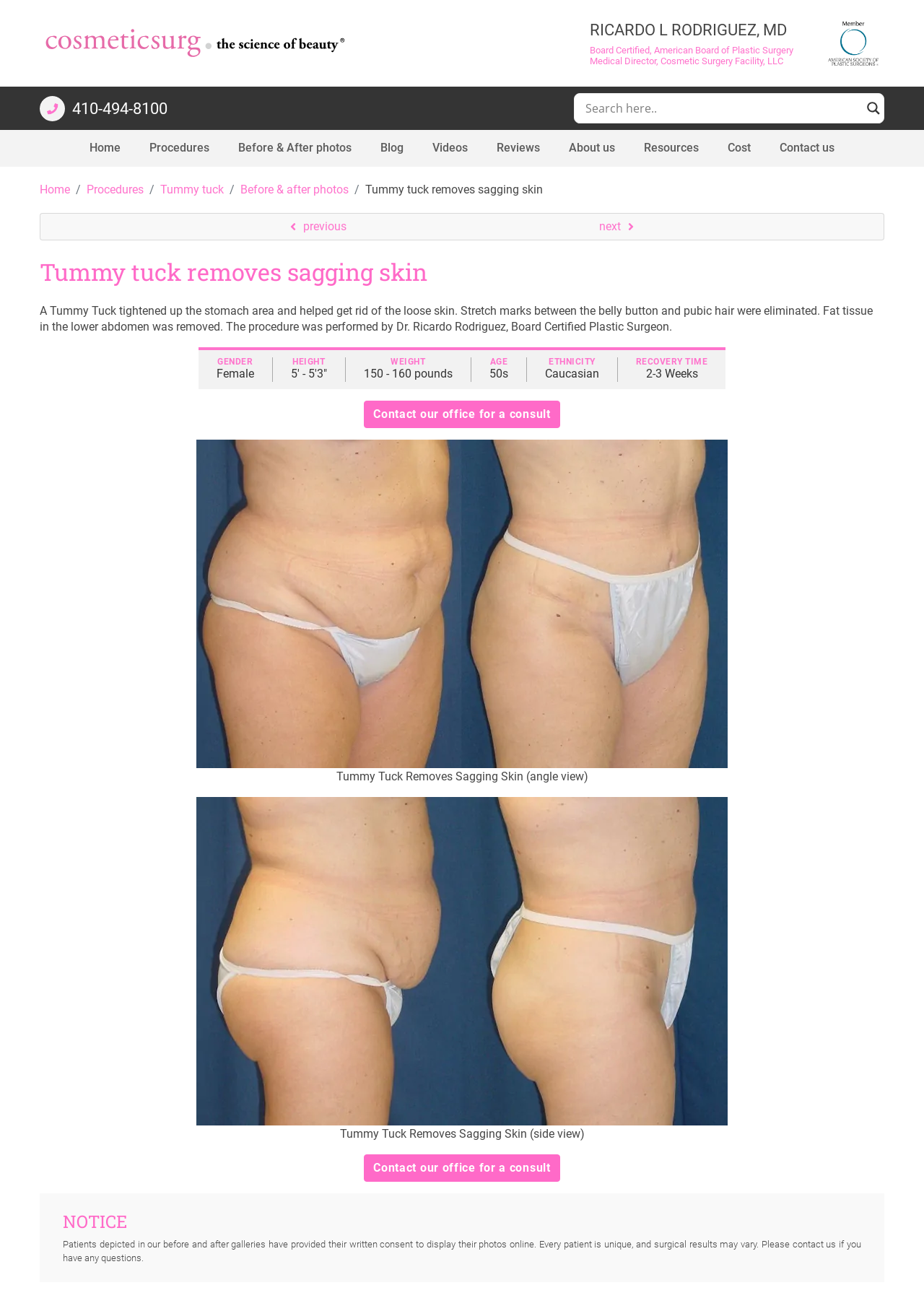Can you show the bounding box coordinates of the region to click on to complete the task described in the instruction: "View before and after photos"?

[0.242, 0.1, 0.396, 0.128]